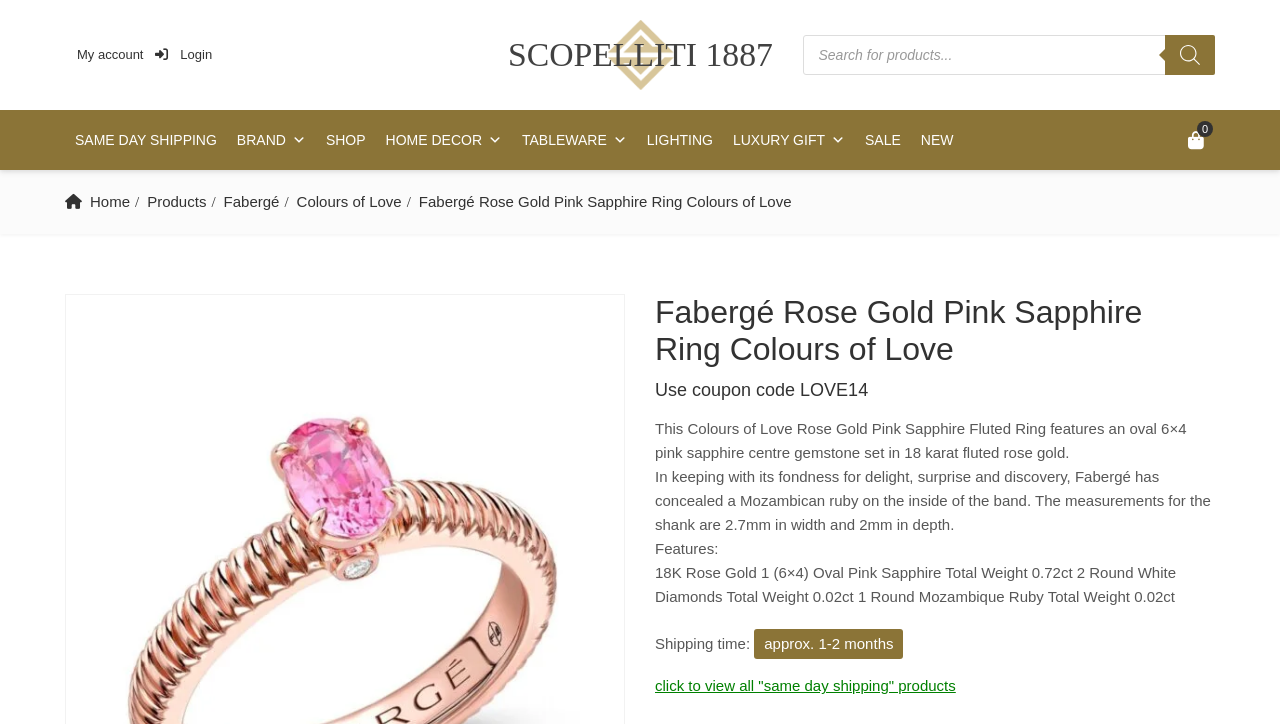Given the description of the UI element: "Colours of Love", predict the bounding box coordinates in the form of [left, top, right, bottom], with each value being a float between 0 and 1.

[0.232, 0.267, 0.314, 0.29]